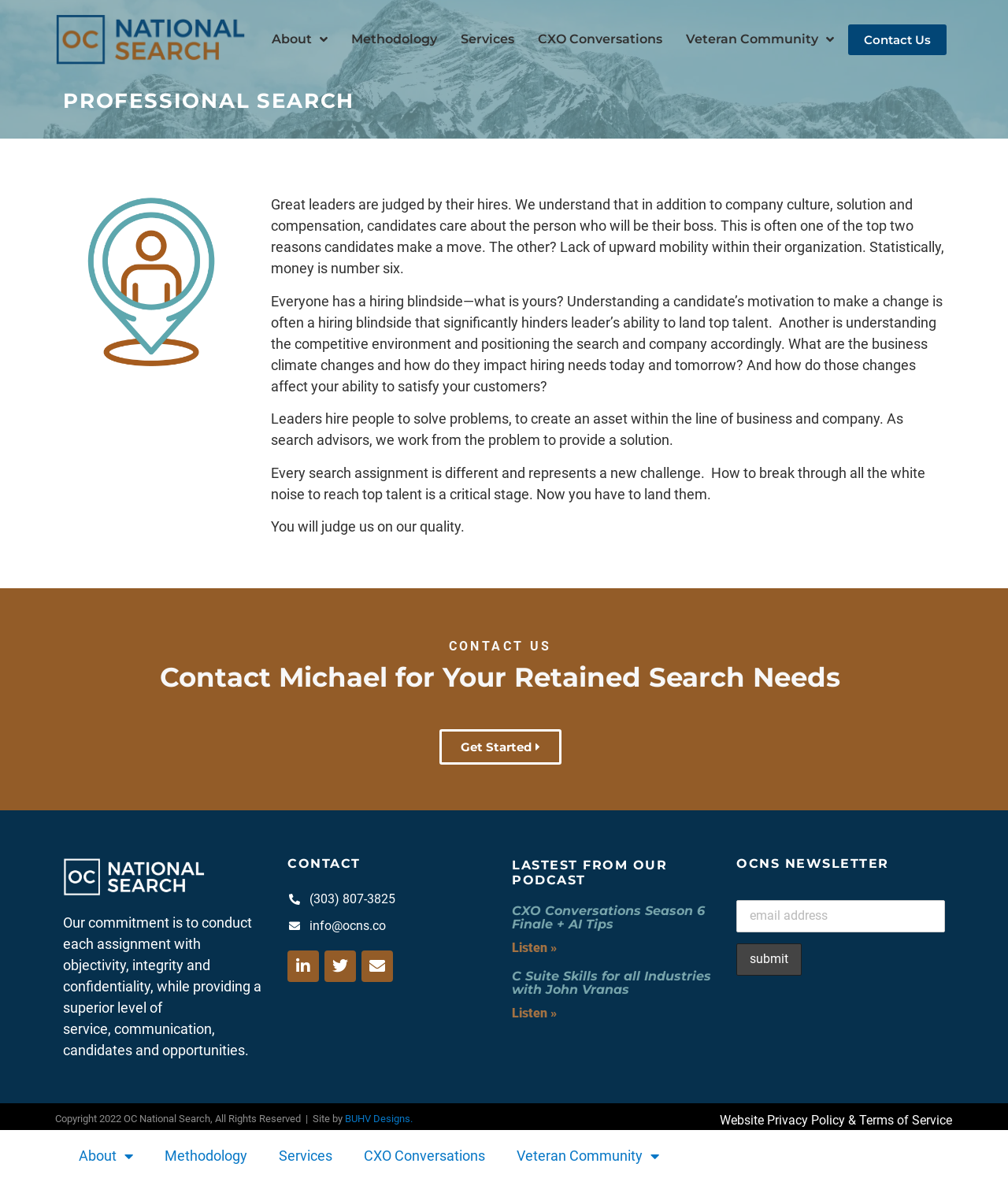Write an extensive caption that covers every aspect of the webpage.

The webpage is a professional search firm's website, with the title "Professional Search | OC National Search" at the top. The logo of OC National Search is displayed at the top left corner, with a navigation menu to the right, featuring links to "About", "Methodology", "Services", "CXO Conversations", and "Veteran Community". 

Below the navigation menu, there is a main section with a heading "PROFESSIONAL SEARCH" in a prominent font. The main content area is divided into several sections. The first section has a series of paragraphs discussing the importance of hiring the right people, with quotes and statistics highlighting the challenges of hiring top talent. 

Following this section, there is a call-to-action button "Get Started" and a contact section with the heading "Contact Michael for Your Retained Search Needs". The contact section includes a phone number, email address, and links to social media profiles.

On the right side of the page, there is a section with the heading "LASTEST FROM OUR PODCAST", featuring two articles with headings, summaries, and links to listen to the podcast episodes. 

Below this section, there is a newsletter subscription area with a heading "OCNS NEWSLETTER", a text box to enter an email address, and a submit button. 

At the bottom of the page, there is a footer section with copyright information, a link to the website's privacy policy and terms of service, and a link to the website designer's website. There is also a repeated navigation menu at the bottom of the page.